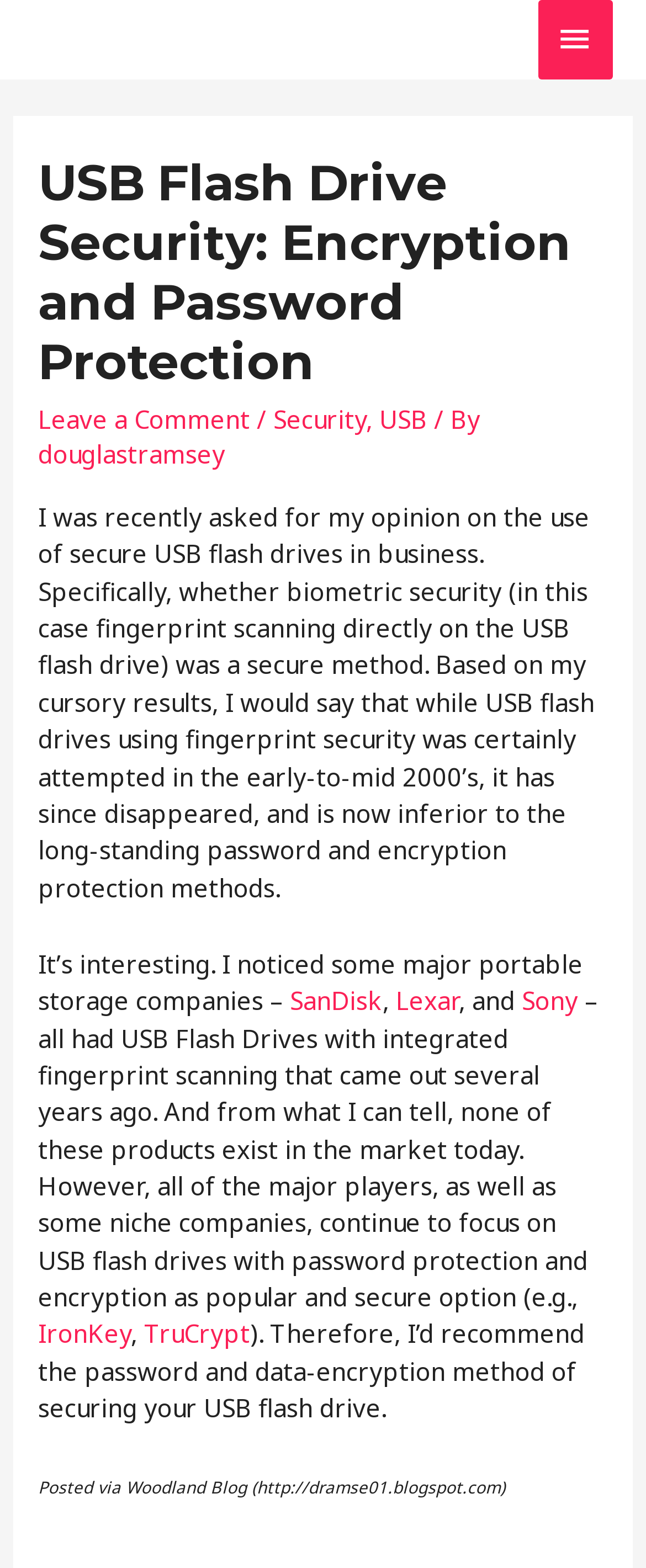Find the bounding box coordinates of the area to click in order to follow the instruction: "Leave a comment".

[0.059, 0.256, 0.387, 0.277]